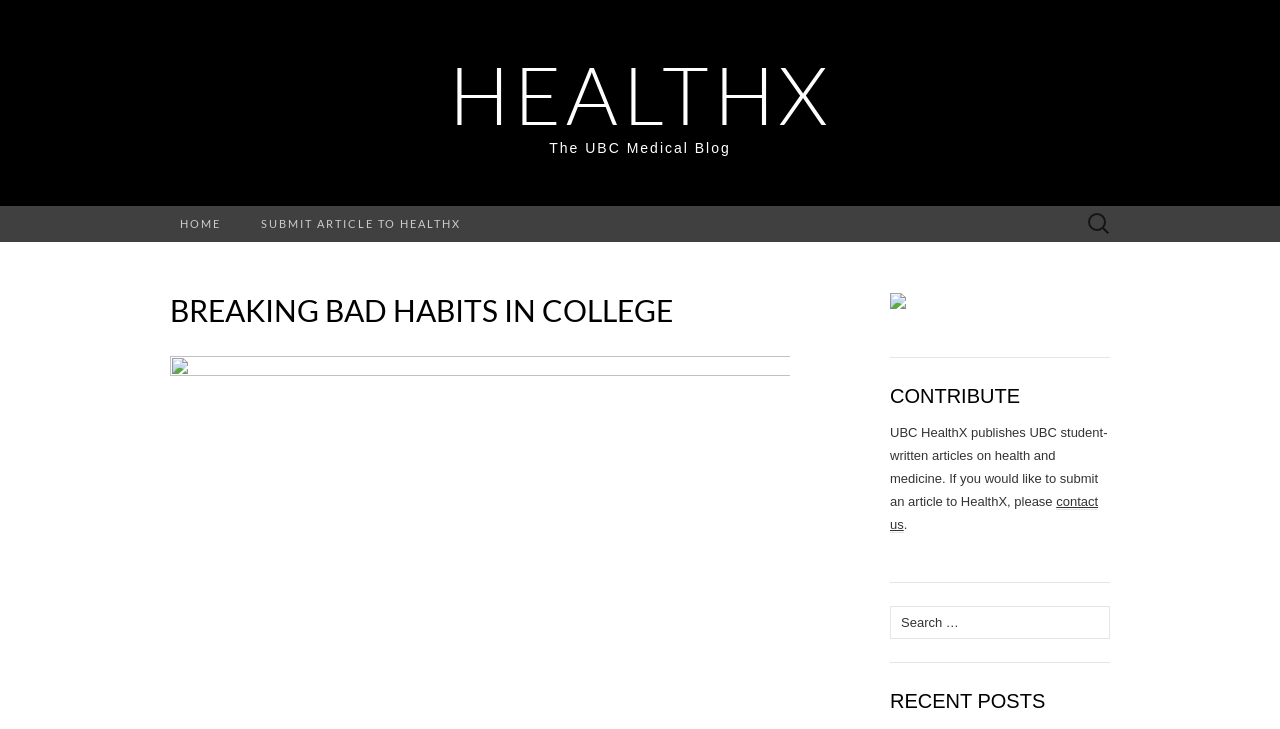Please determine the bounding box coordinates for the UI element described as: "contact us".

[0.695, 0.678, 0.858, 0.731]